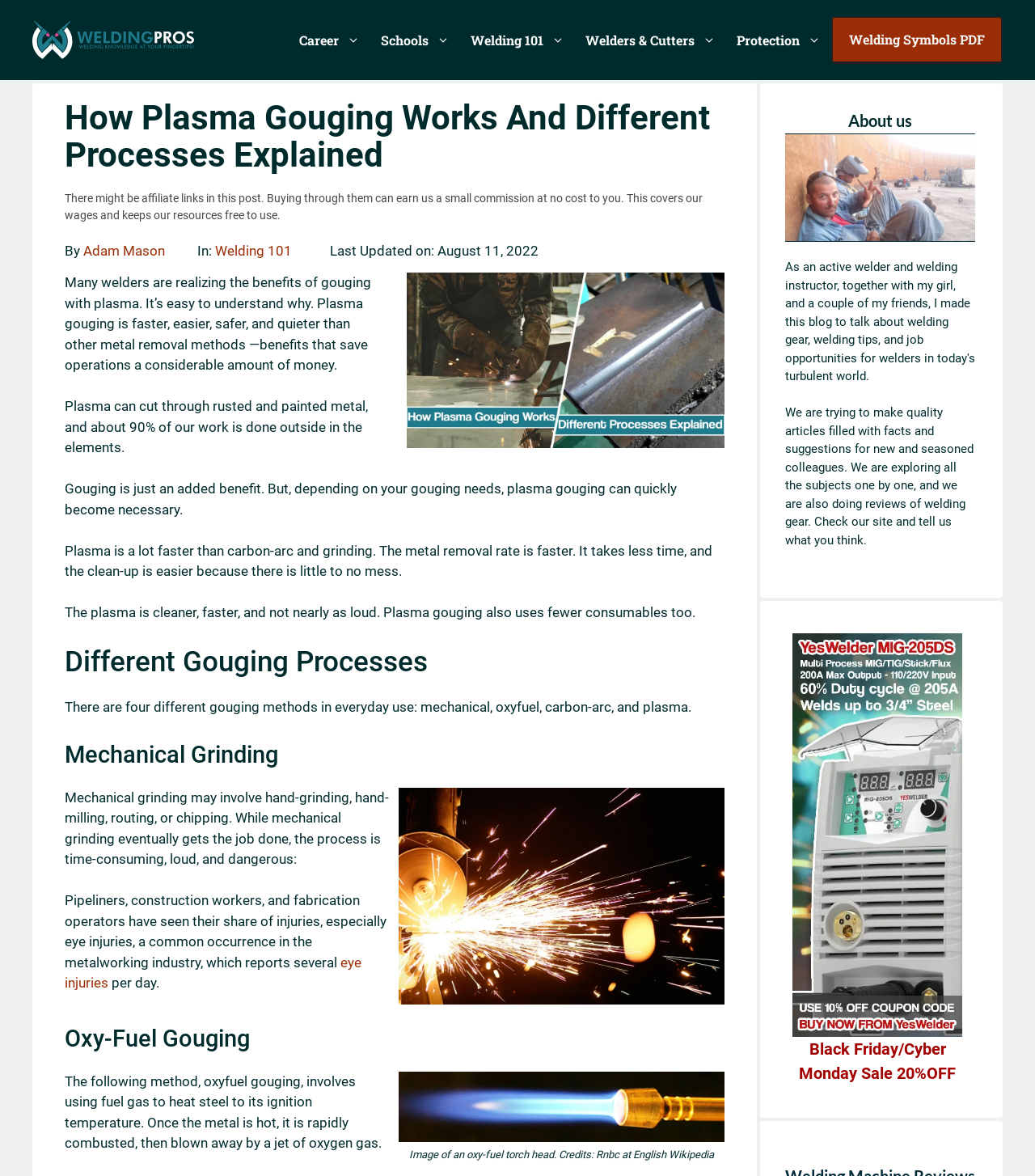Please identify the bounding box coordinates of the region to click in order to complete the given instruction: "Click on the 'Career' link". The coordinates should be four float numbers between 0 and 1, i.e., [left, top, right, bottom].

[0.279, 0.018, 0.358, 0.051]